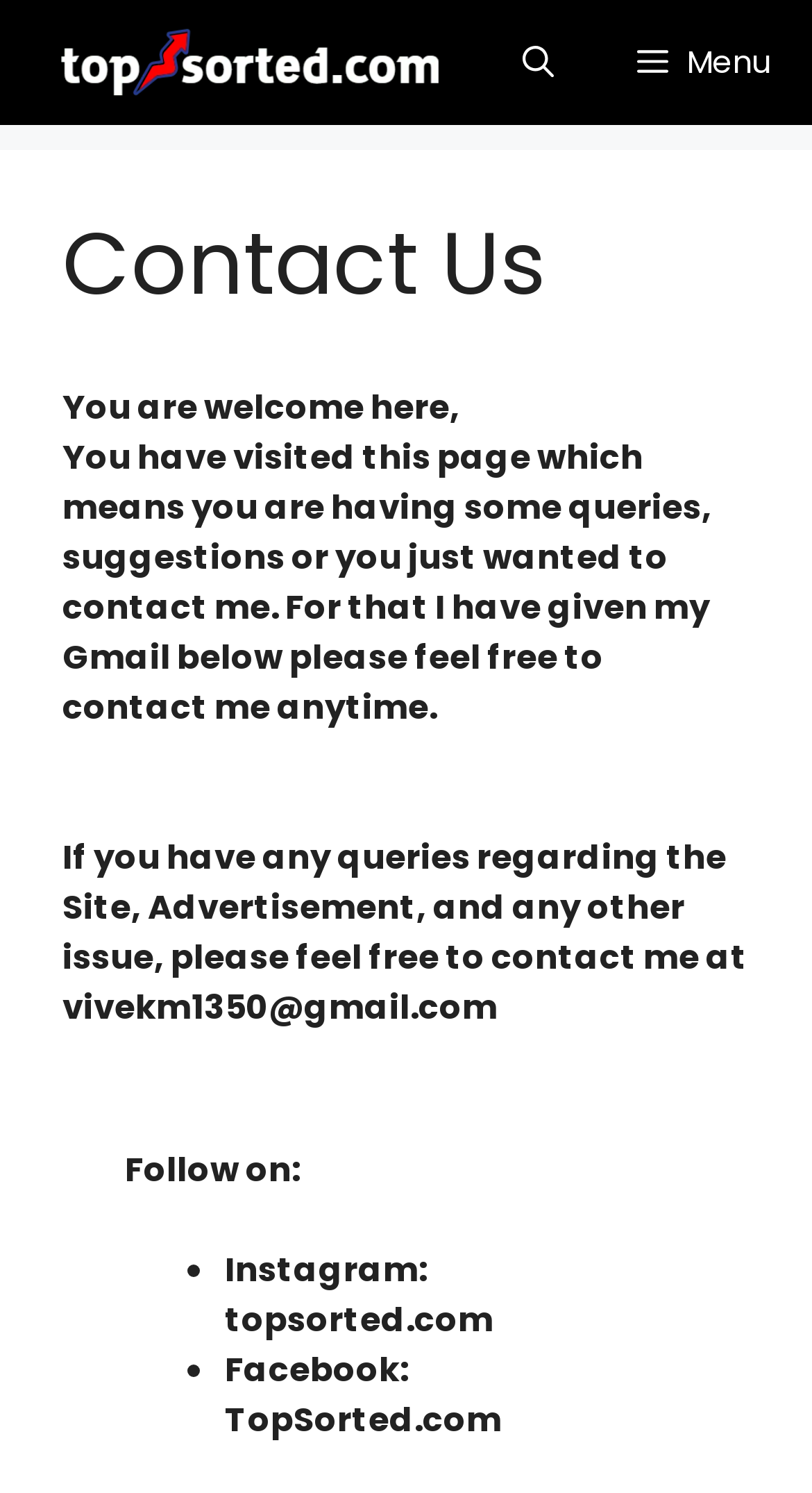Please reply with a single word or brief phrase to the question: 
What is the contact email address?

vivekm1350@gmail.com